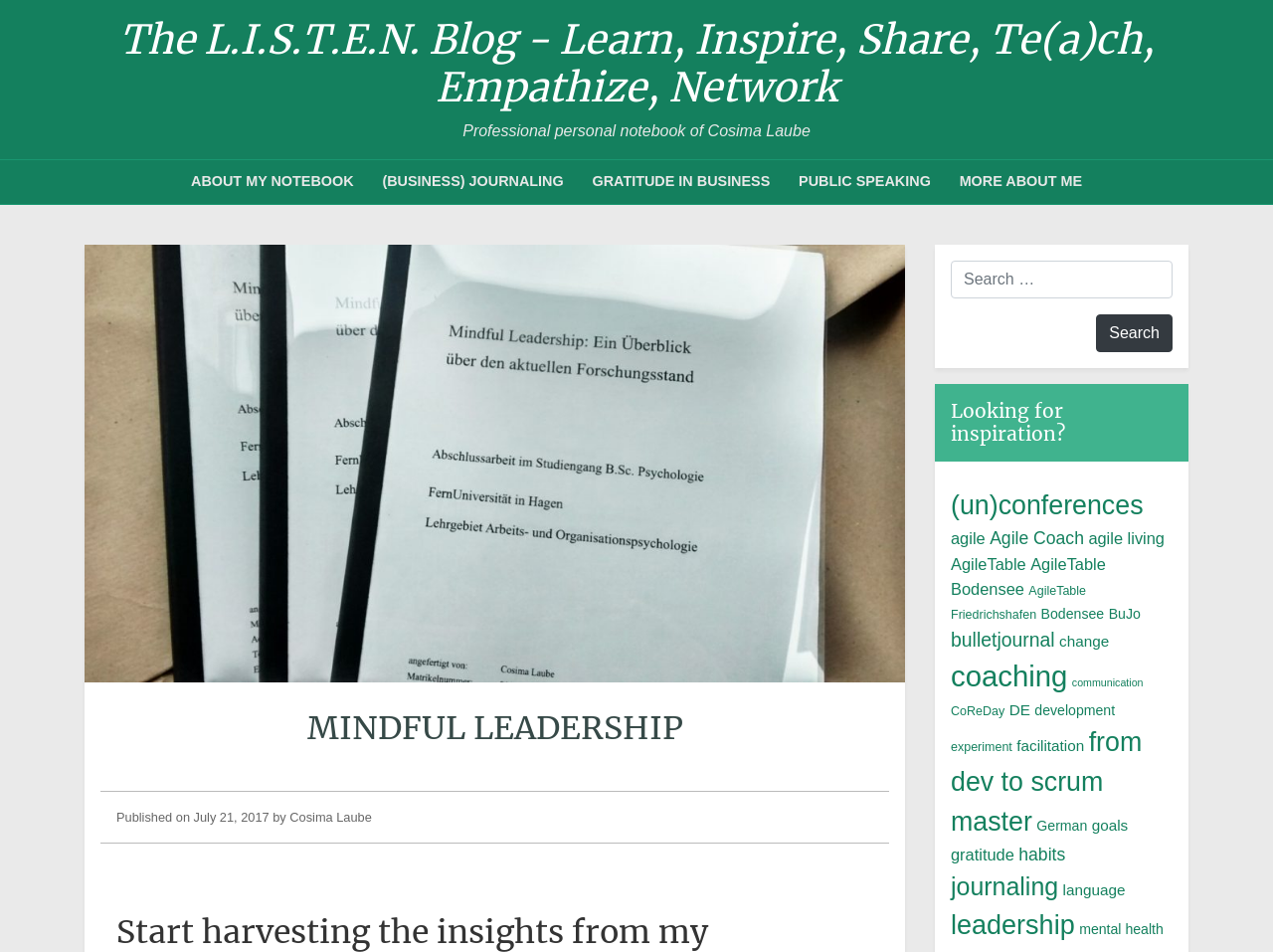Using the information in the image, give a comprehensive answer to the question: 
What is the purpose of the search box?

The search box is located in the top-right corner of the webpage, and it allows users to search for specific topics or keywords within the blog.